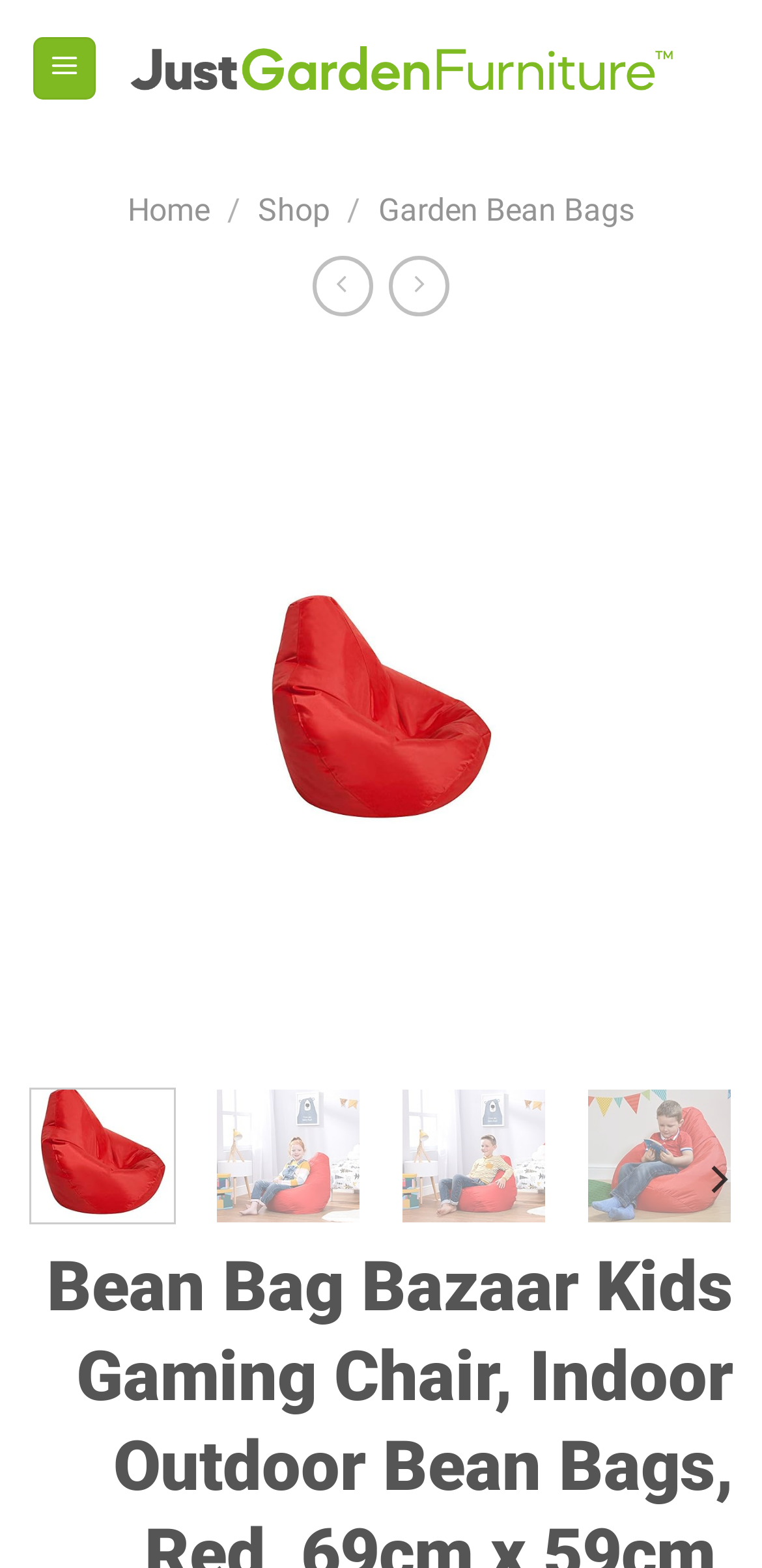What is the name of the website?
Using the image, give a concise answer in the form of a single word or short phrase.

Just Garden Furniture